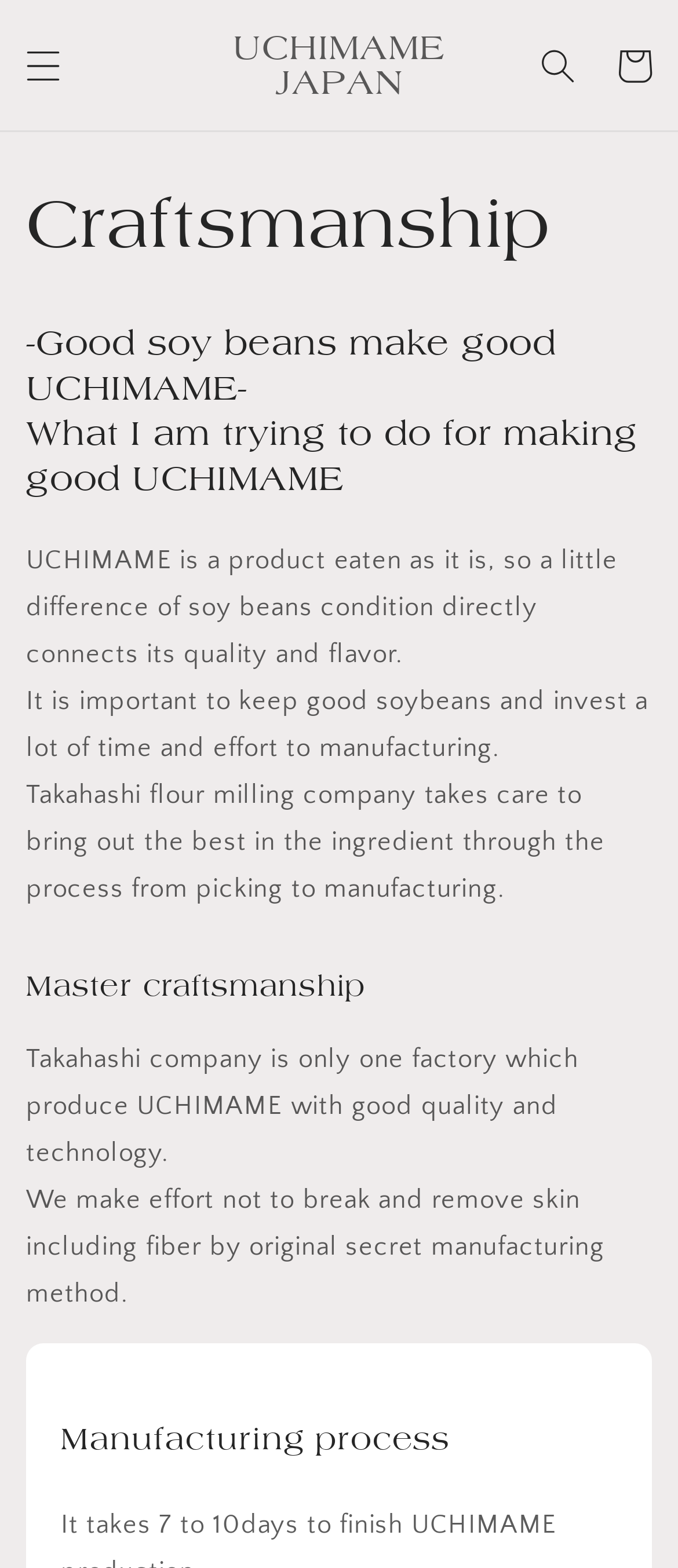What does Takahashi flour milling company do?
Observe the image and answer the question with a one-word or short phrase response.

Bring out best in ingredients